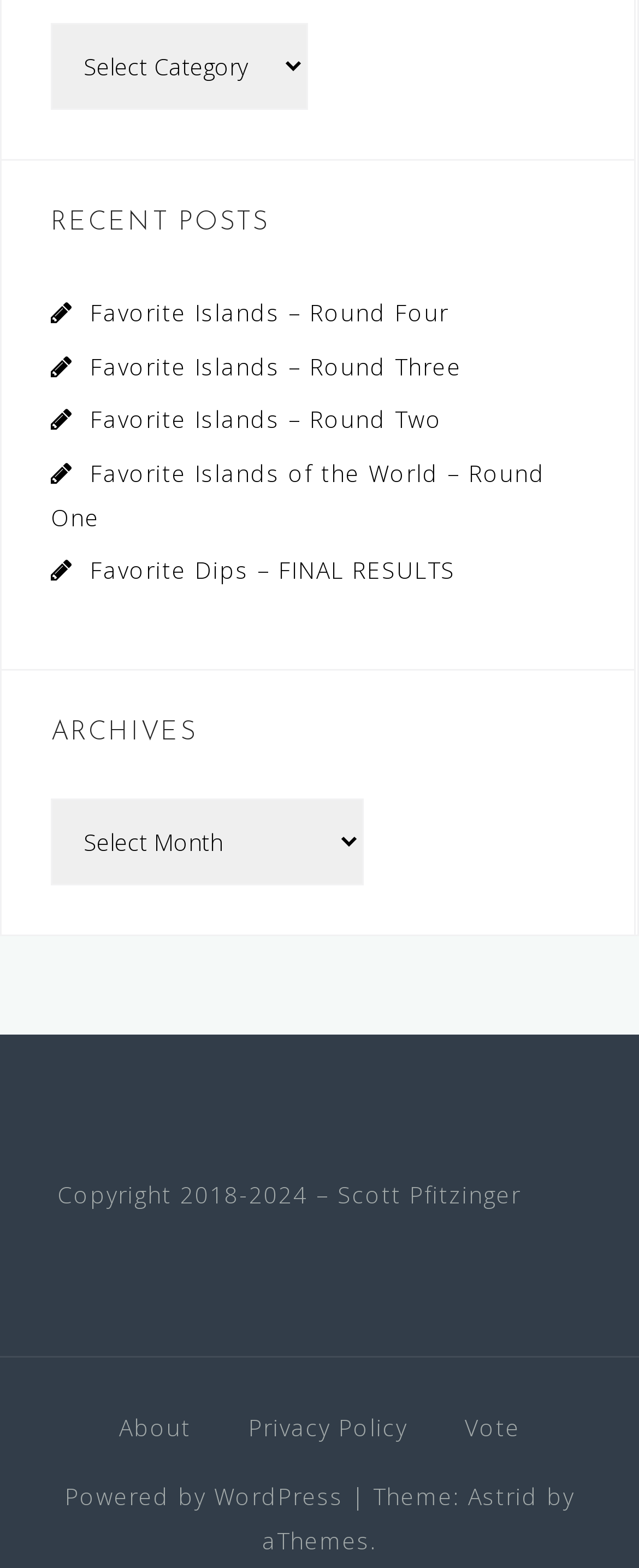Locate the bounding box coordinates of the clickable part needed for the task: "go to vote page".

[0.727, 0.901, 0.814, 0.921]